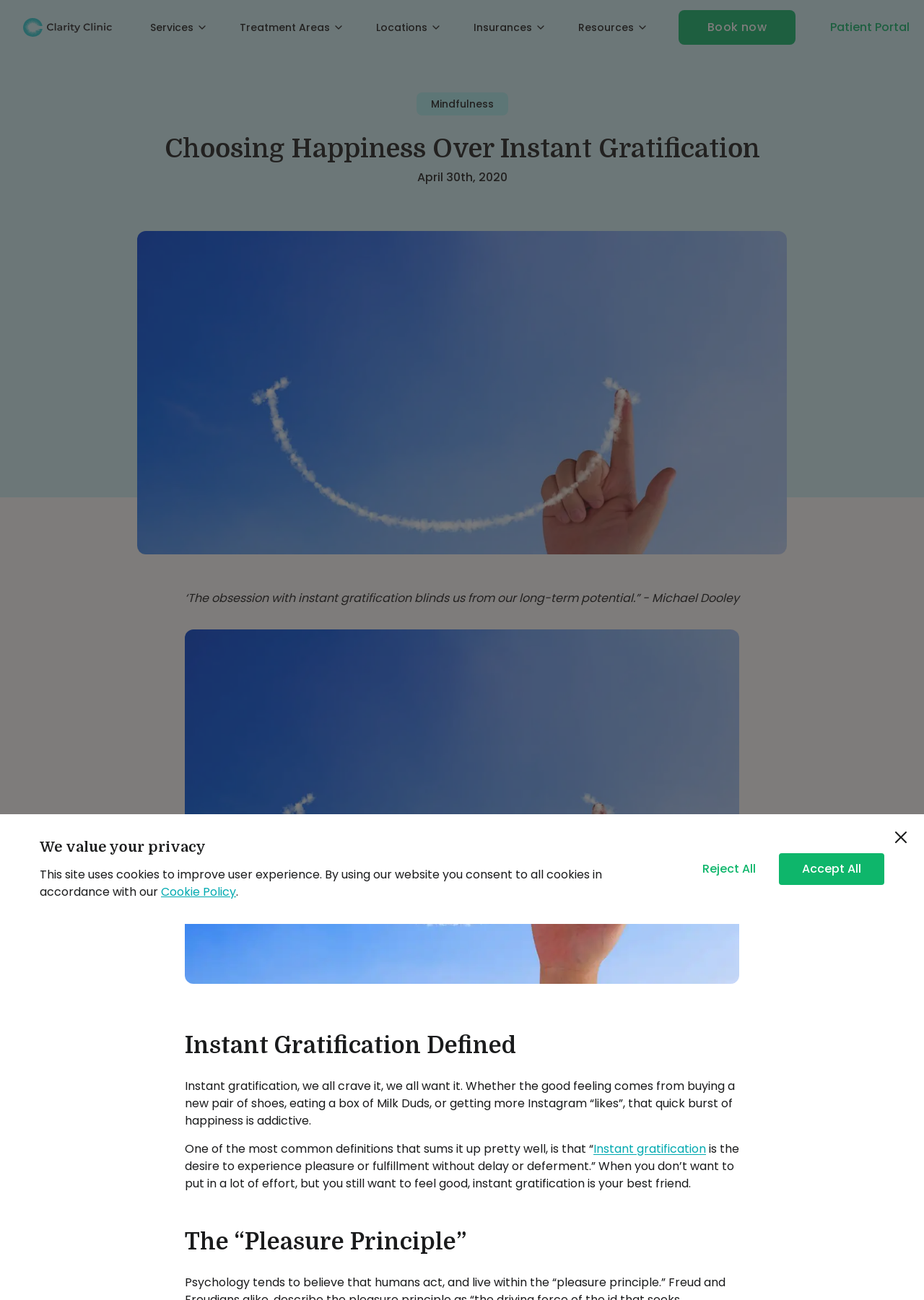Determine the bounding box coordinates for the HTML element described here: "Resources".

[0.618, 0.01, 0.709, 0.032]